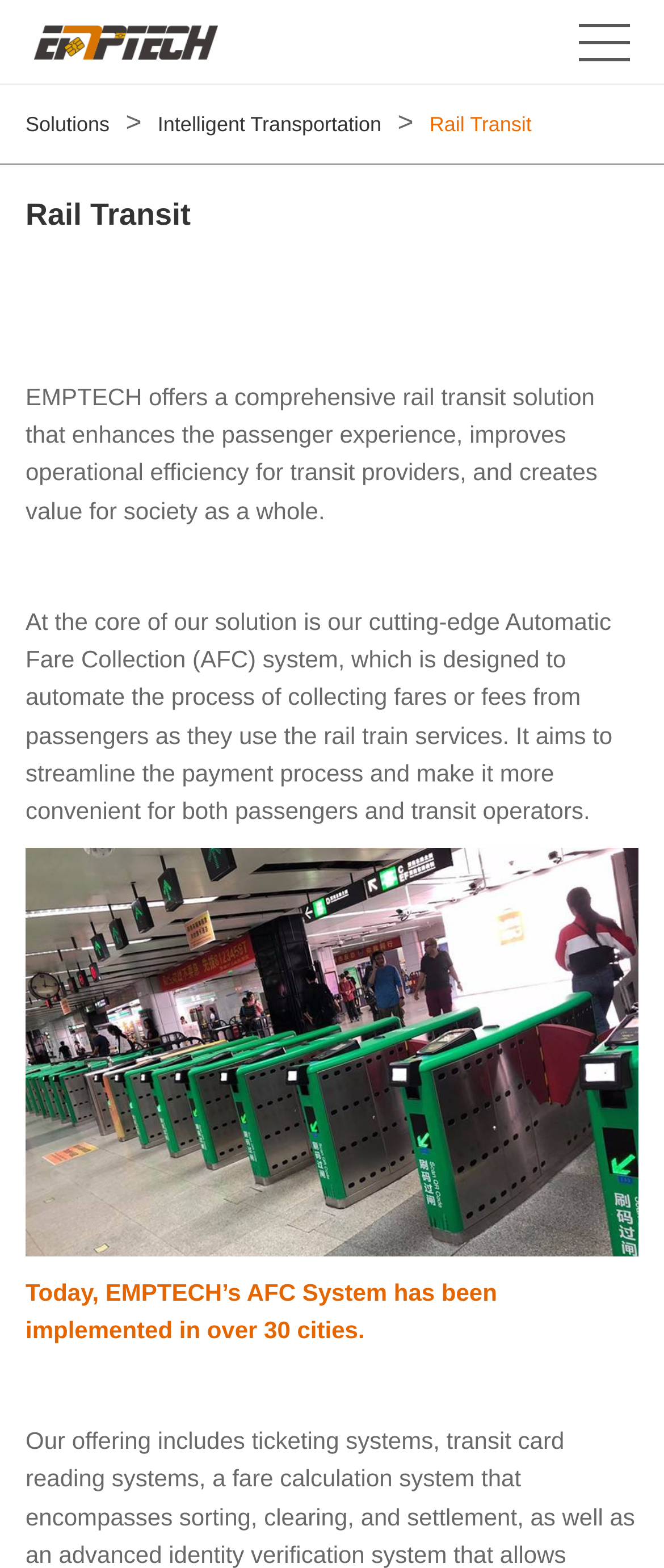From the details in the image, provide a thorough response to the question: What is the benefit of EMPTECH's rail transit solution for transit providers?

According to the webpage, EMPTECH's rail transit solution improves operational efficiency for transit providers, which is one of the benefits of the solution.